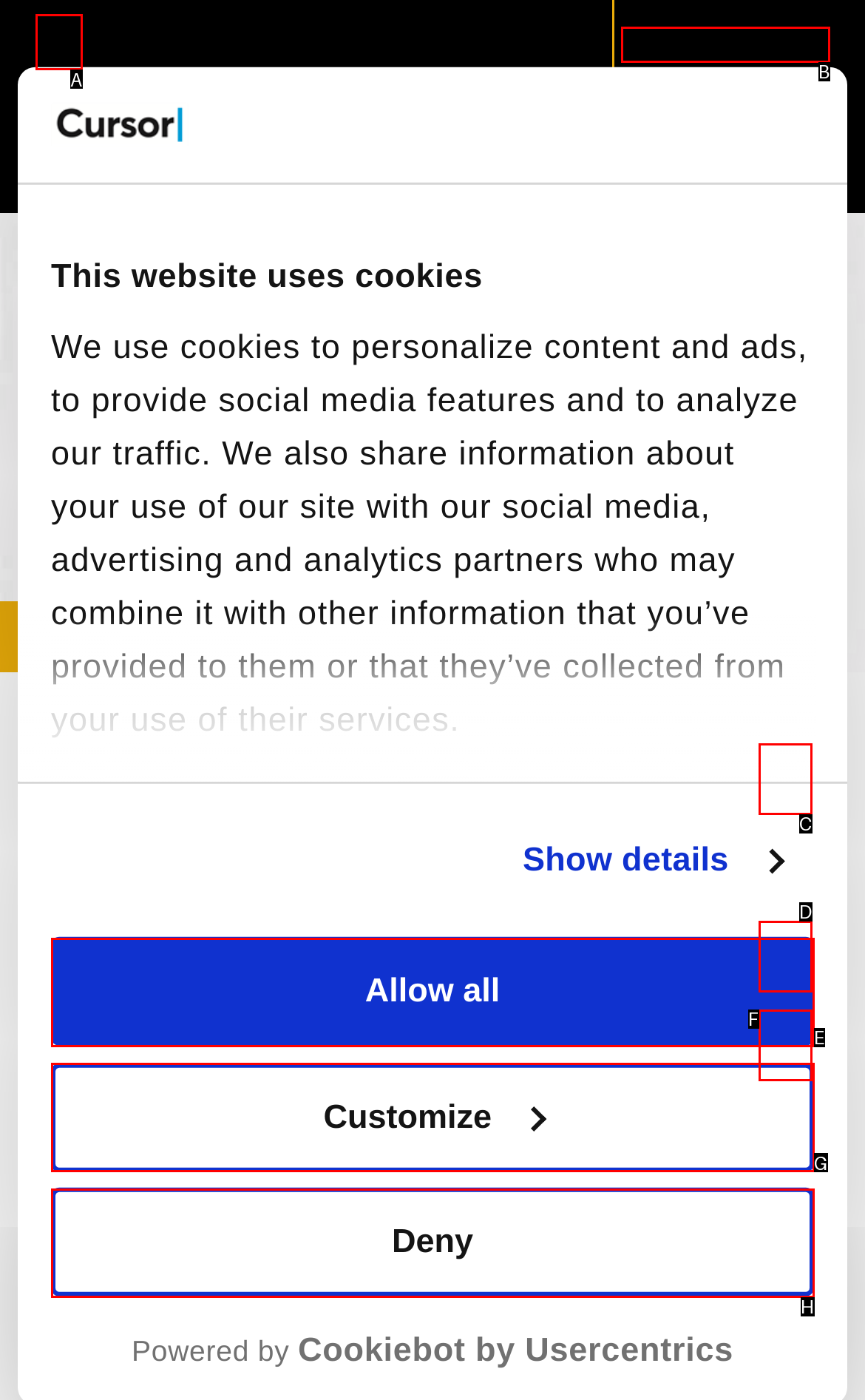Based on the description: C|
Select the letter of the corresponding UI element from the choices provided.

A